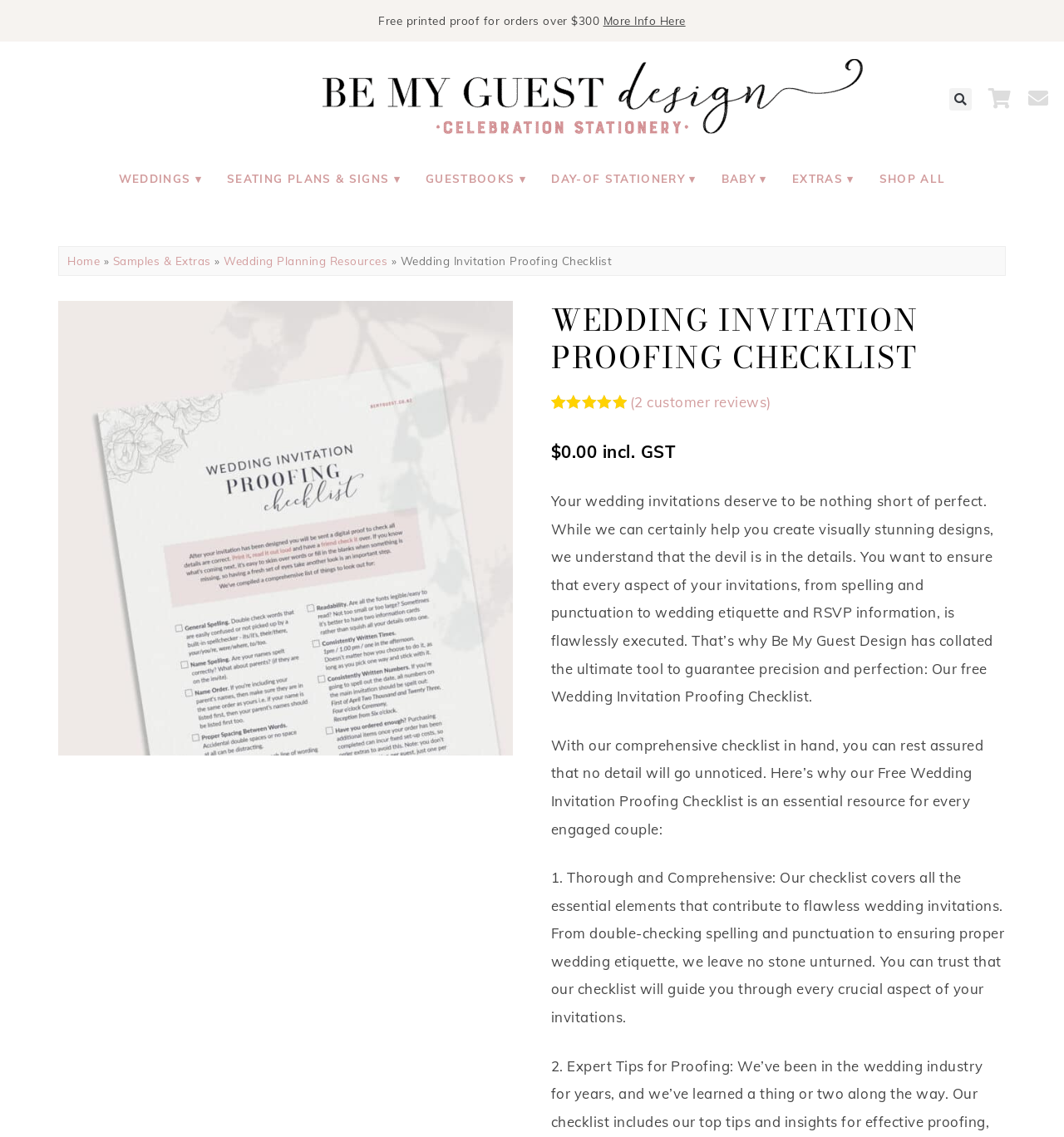Locate the primary heading on the webpage and return its text.

WEDDING INVITATION PROOFING CHECKLIST